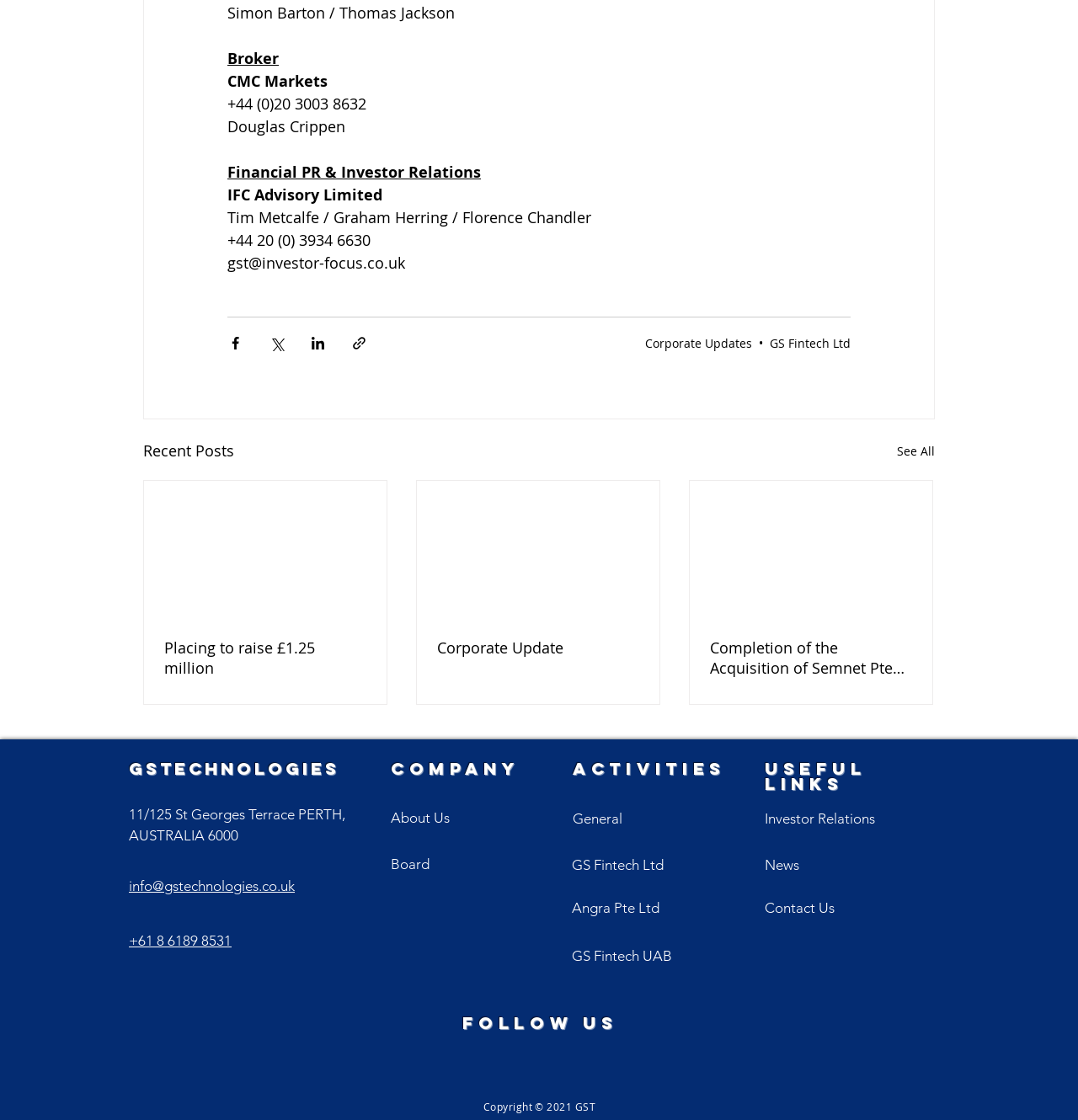Please identify the bounding box coordinates for the region that you need to click to follow this instruction: "Share via Facebook".

[0.211, 0.299, 0.226, 0.313]